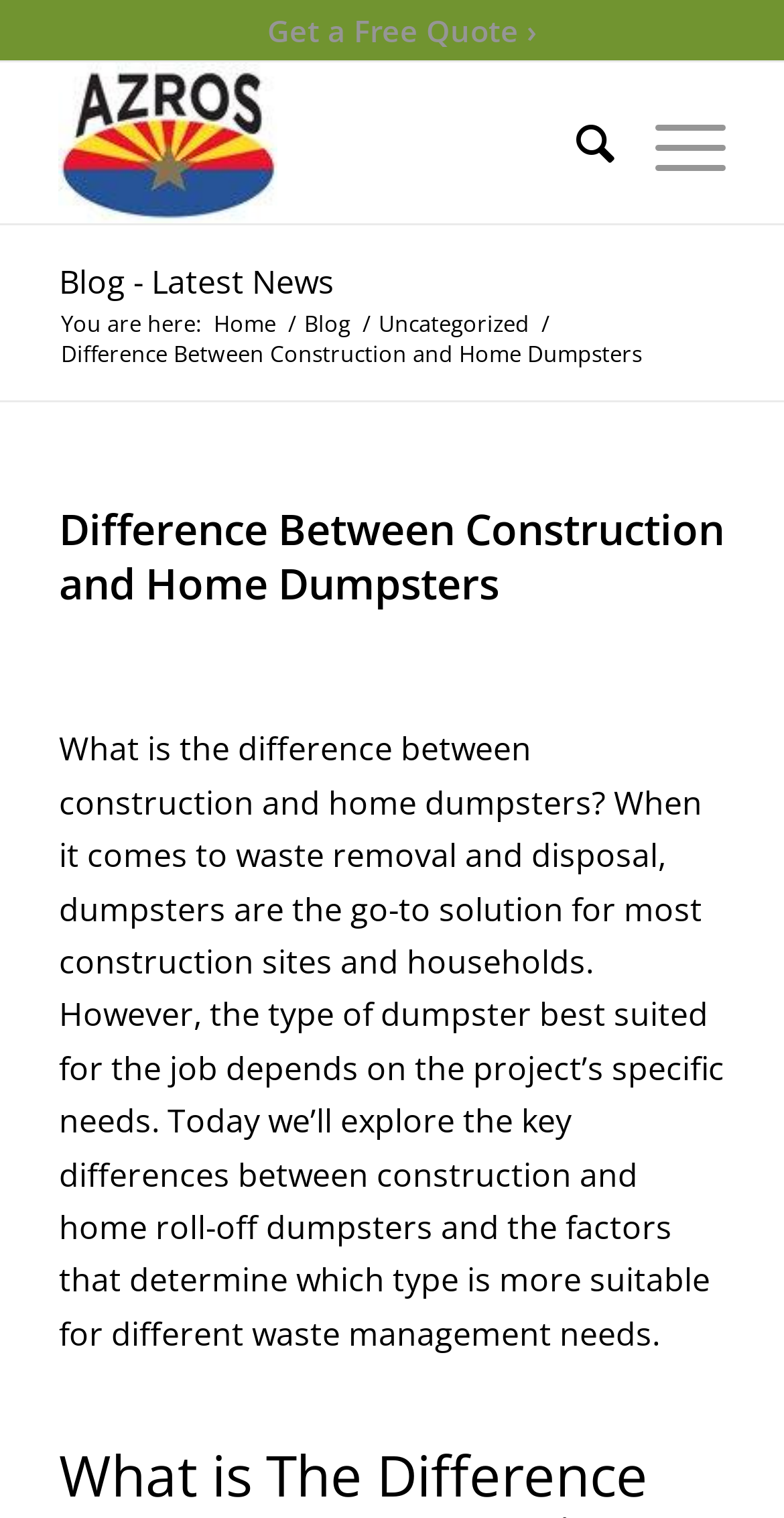Pinpoint the bounding box coordinates for the area that should be clicked to perform the following instruction: "Click on Arizona Roll Off Services".

[0.075, 0.041, 0.353, 0.147]